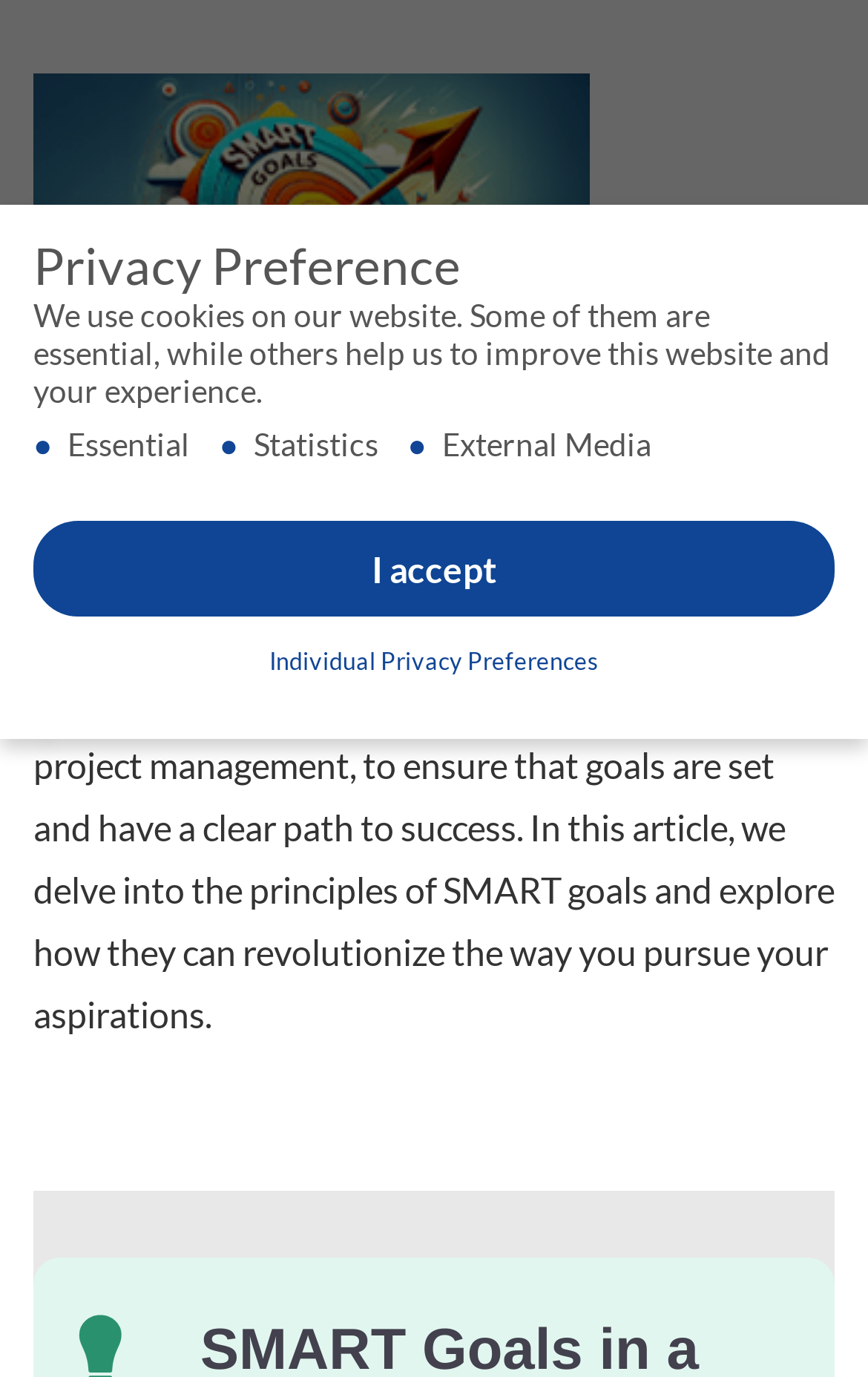Provide the bounding box coordinates of the HTML element described by the text: "I accept". The coordinates should be in the format [left, top, right, bottom] with values between 0 and 1.

[0.038, 0.378, 0.962, 0.448]